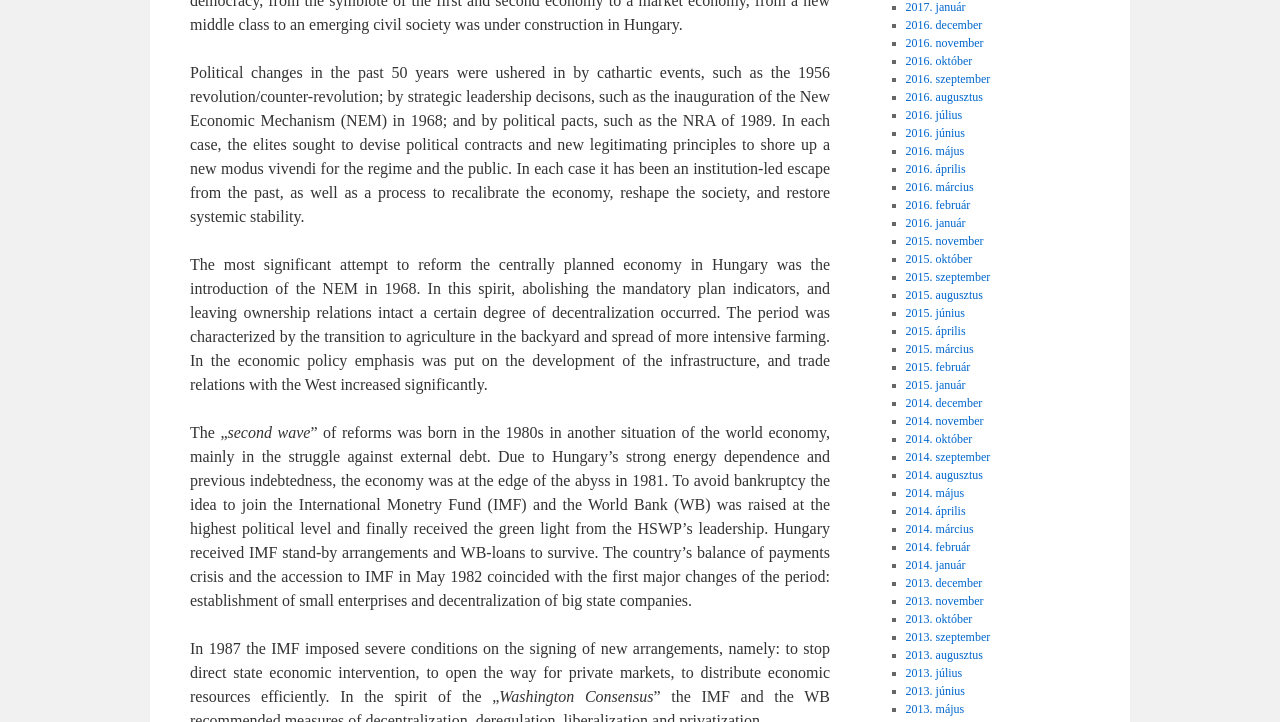Please identify the bounding box coordinates of the clickable element to fulfill the following instruction: "click 2016. december". The coordinates should be four float numbers between 0 and 1, i.e., [left, top, right, bottom].

[0.707, 0.025, 0.767, 0.044]